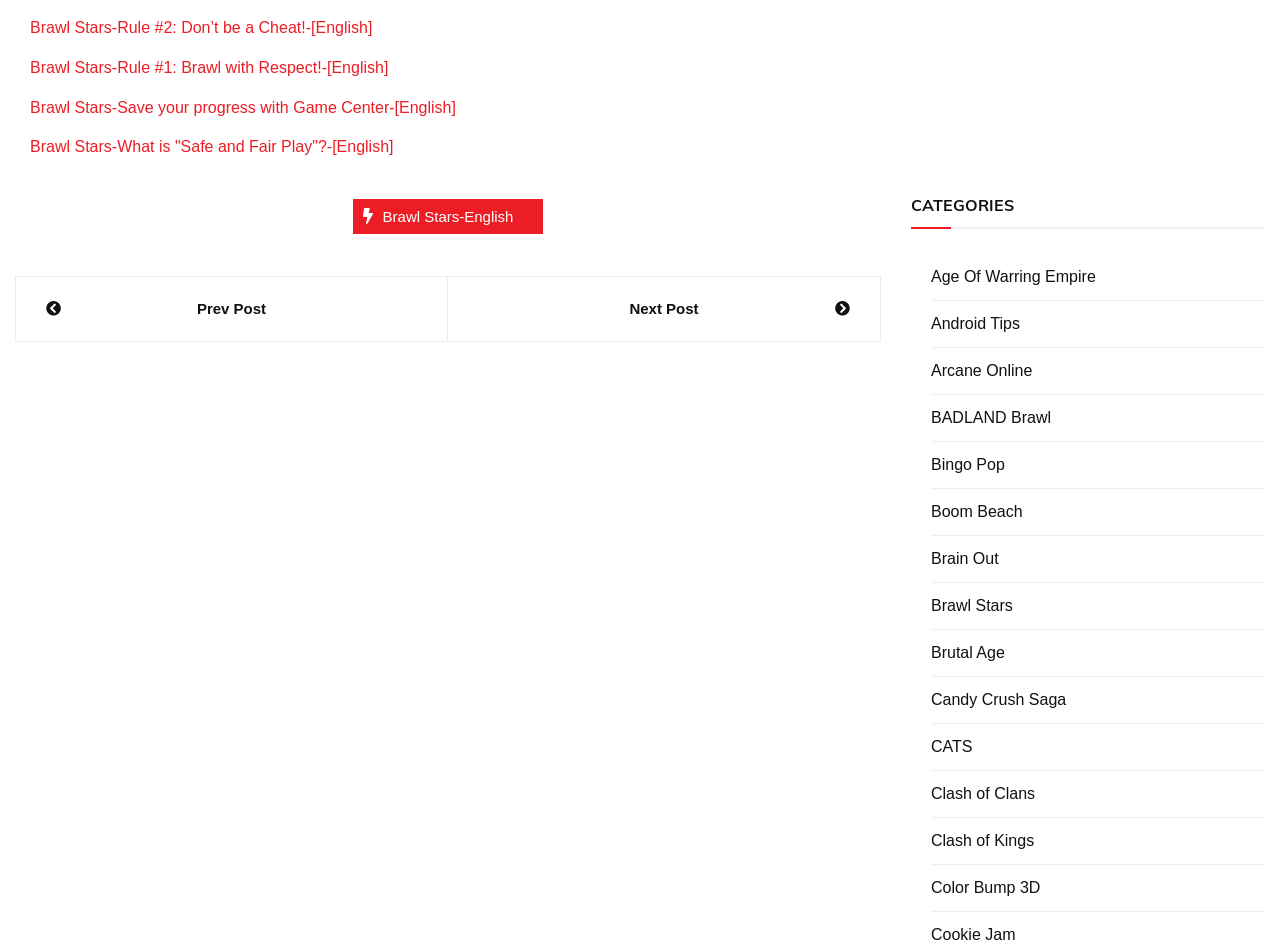Please determine the bounding box coordinates for the element that should be clicked to follow these instructions: "Navigate to the 'Posts' page".

[0.012, 0.291, 0.688, 0.361]